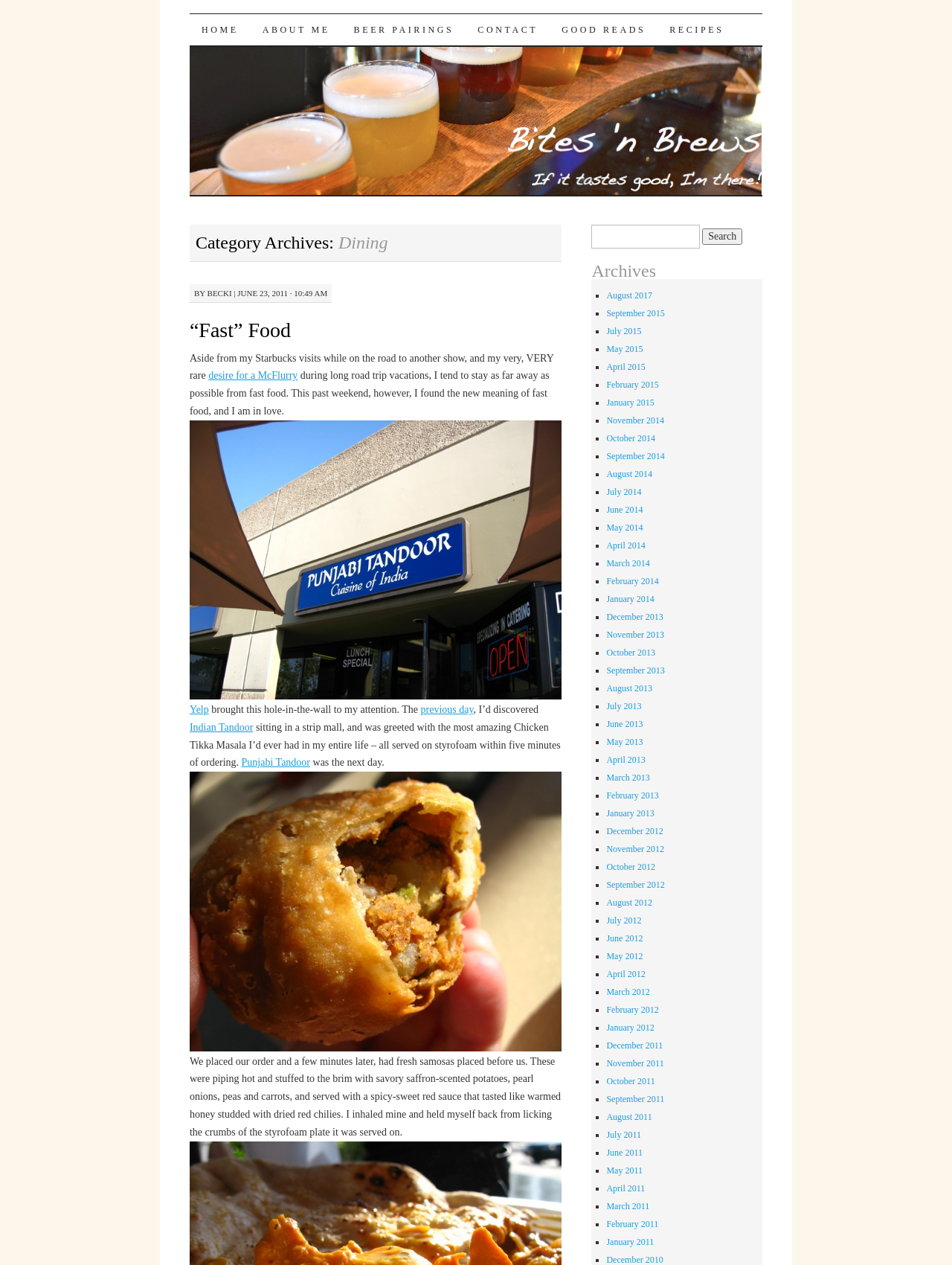What is the purpose of the search box?
Give a single word or phrase answer based on the content of the image.

To search for content